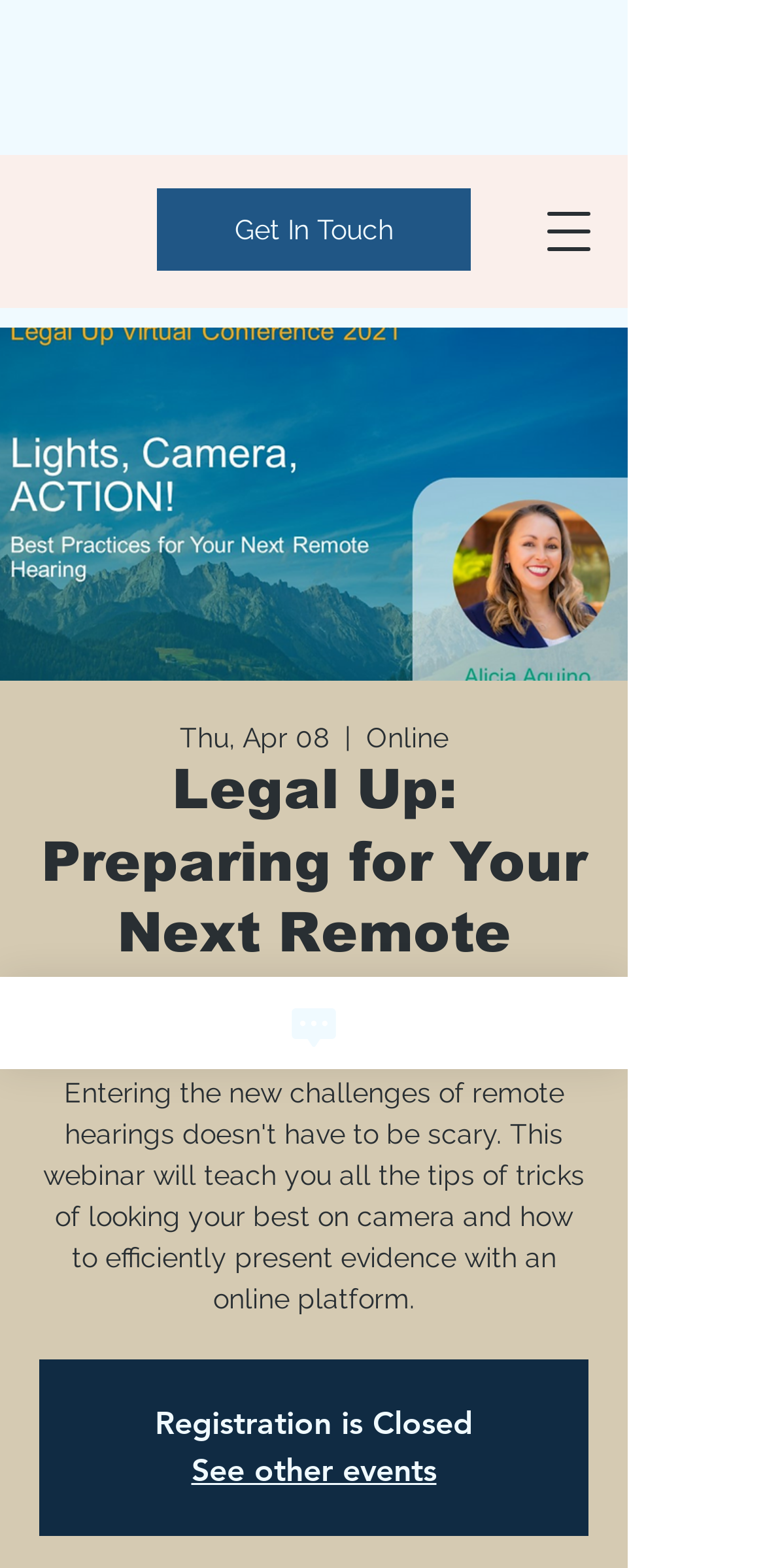What is the date of the event?
Based on the screenshot, provide your answer in one word or phrase.

Thu, Apr 08